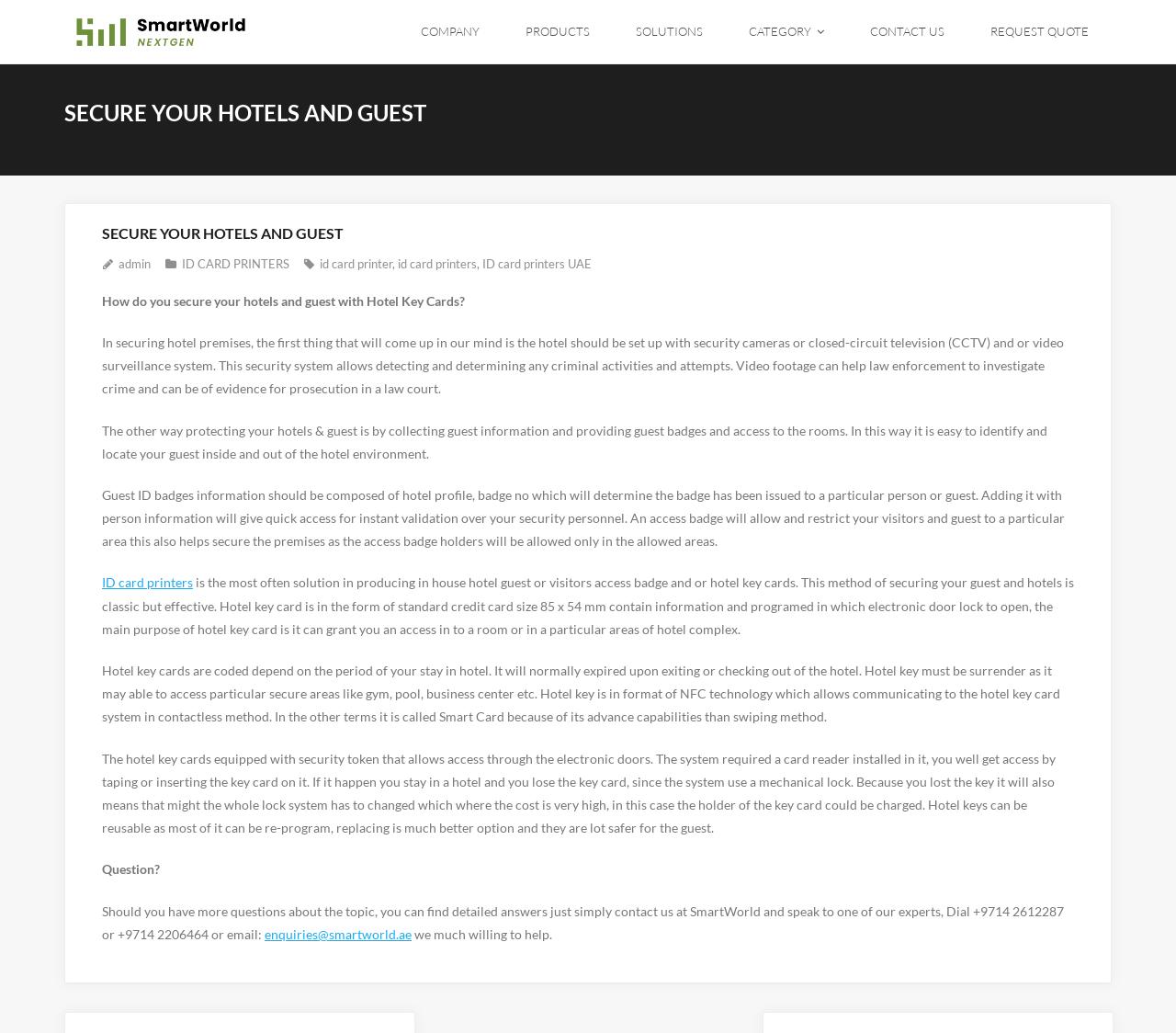Can you identify and provide the main heading of the webpage?

SECURE YOUR HOTELS AND GUEST